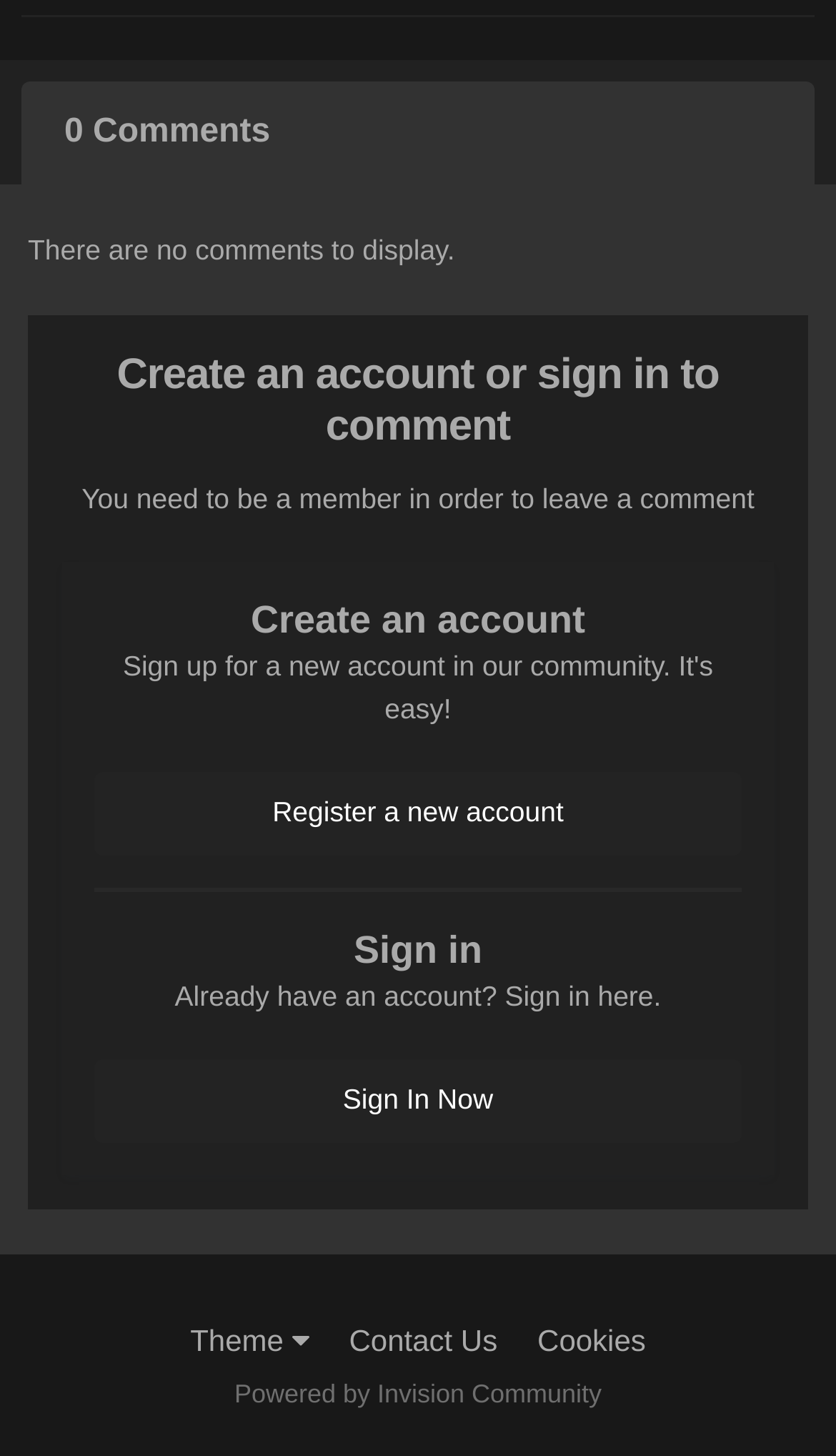How many links are there in the footer? Examine the screenshot and reply using just one word or a brief phrase.

4